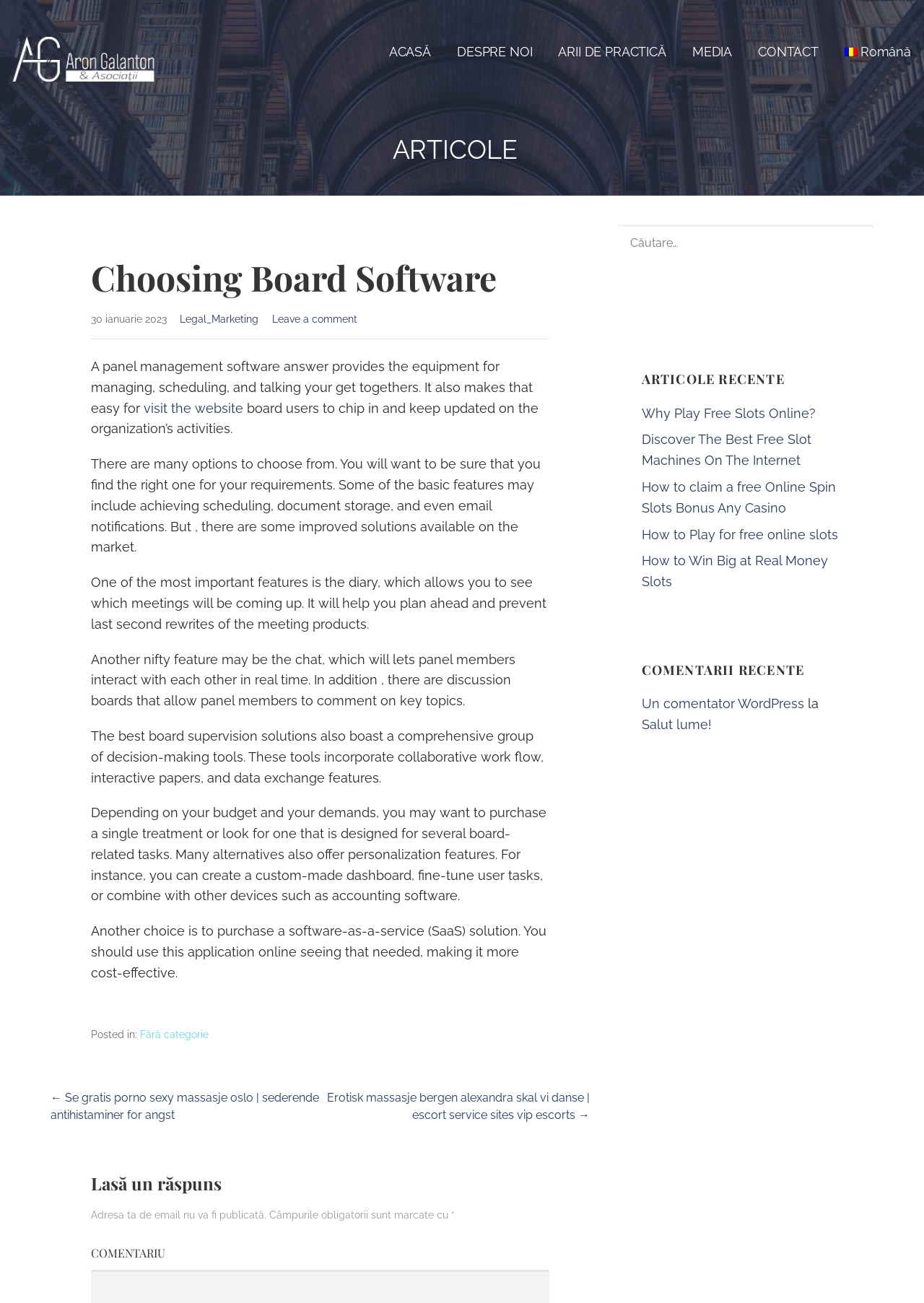Utilize the information from the image to answer the question in detail:
What is the benefit of purchasing a software-as-a-service (SaaS) solution?

Purchasing a software-as-a-service (SaaS) solution can be more cost-effective as it allows users to access the application online as needed, eliminating the need for upfront software purchases or maintenance costs.